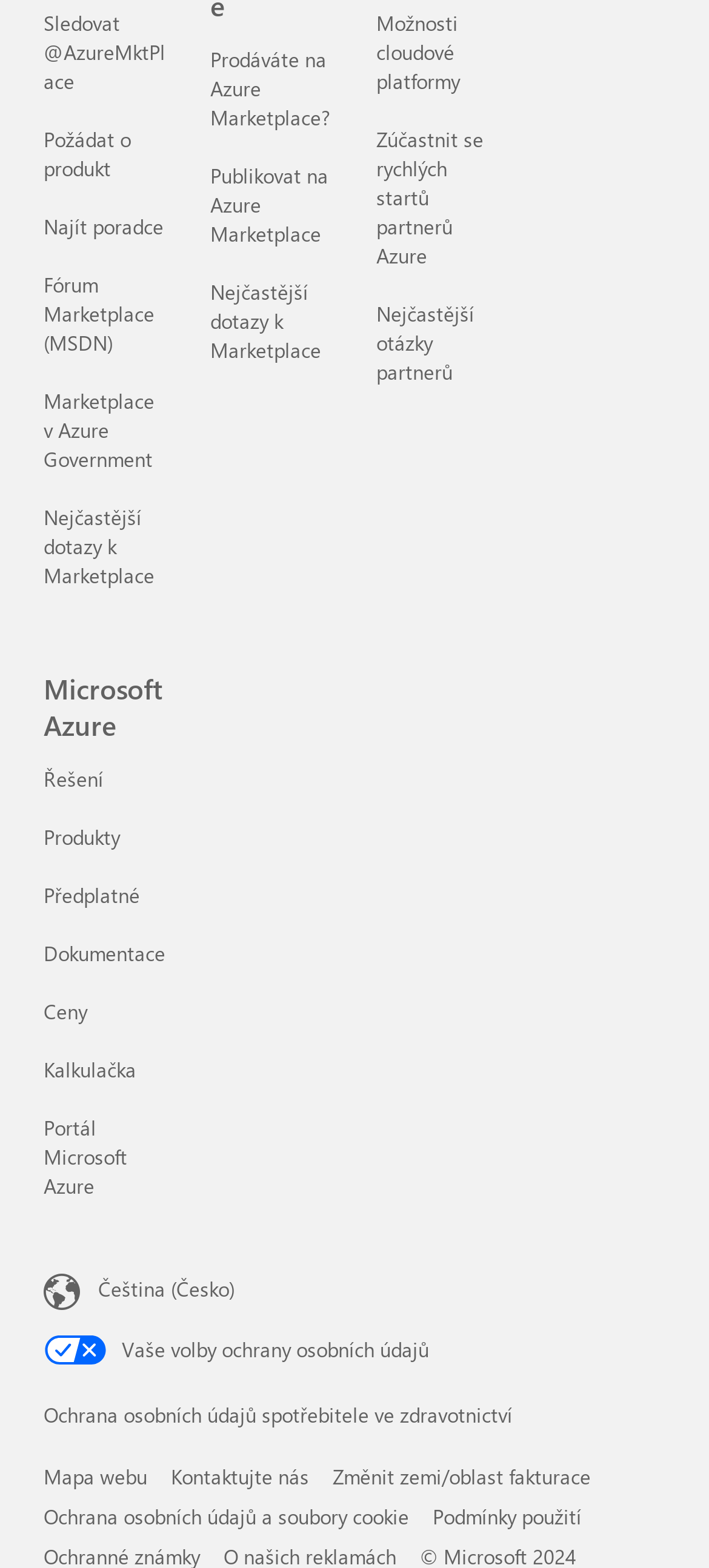Using the element description: "Vaše volby ochrany osobních údajů", determine the bounding box coordinates for the specified UI element. The coordinates should be four float numbers between 0 and 1, [left, top, right, bottom].

[0.062, 0.847, 0.938, 0.87]